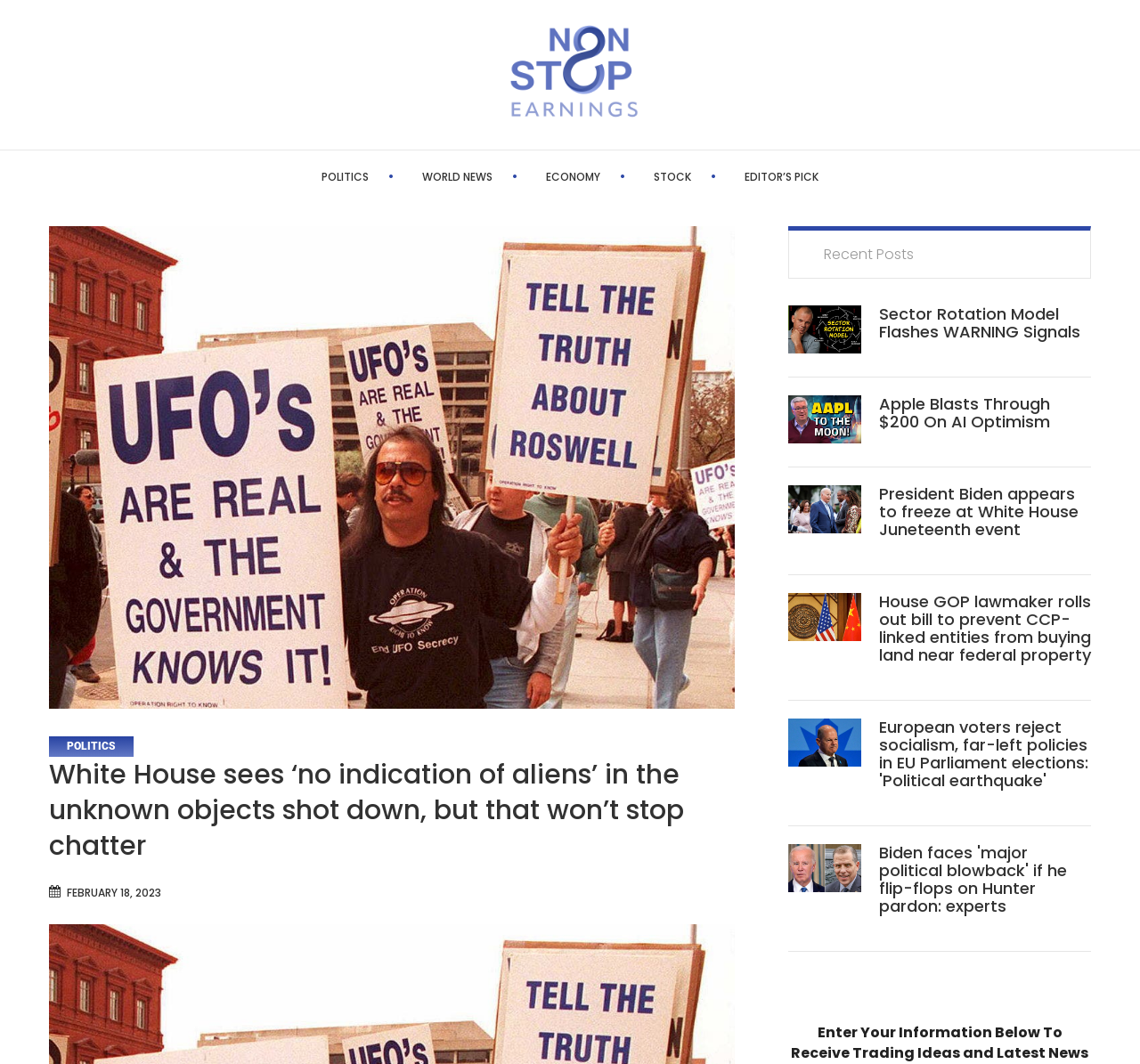Identify and extract the main heading from the webpage.

White House sees ‘no indication of aliens’ in the unknown objects shot down, but that won’t stop chatter